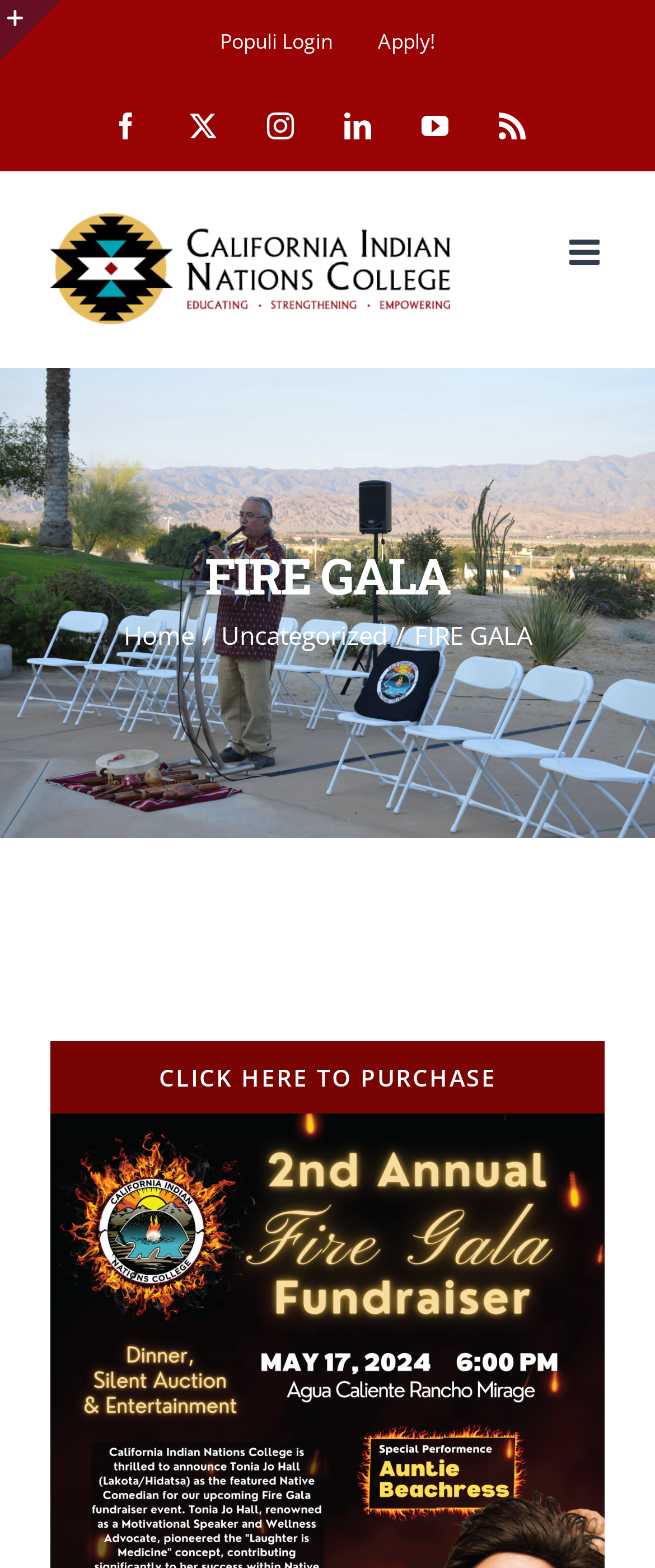Analyze and describe the webpage in a detailed narrative.

The webpage is about the CINC 2nd Annual Fire Gala event. At the top, there is a navigation menu with links to "Populi Login" and "Apply!" on the right side, and a series of social media links, including Facebook, Instagram, LinkedIn, YouTube, and RSS, on the left side. Below the navigation menu, there is a CINCollege logo, which is an image.

The main content area is divided into two sections. The top section has a page title bar with a heading "FIRE GALA" in the center, flanked by links to "Home" and "Uncategorized" on the left and right sides, respectively. Below the heading, there is a static text "FIRE GALA" and a prominent link "CLICK HERE TO PURCHASE" that spans the entire width of the page.

The bottom section appears to be a sliding bar area, which can be toggled open or closed. When open, it contains a link to "Go to Top" at the bottom right corner.